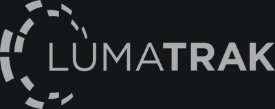Elaborate on the various elements present in the image.

The image features the logo of LUMATRAK, presented in a sophisticated monochromatic design. The name "LUMATRAK" is prominently displayed in bold letters, with the "LUM" in gray and "ATRAK" in a more pronounced dark hue, emphasizing the brand's identity. Accompanying the text is a circular graphic that resembles a series of interconnected dots, suggesting concepts of connectivity and movement—integral themes in modern technology and data tracking. The backdrop is sleek and dark, enhancing the logo’s visibility and imparting a modern, professional aesthetic. This imagery reflects the company’s focus on innovation, providing a visual identity that aligns with their mission in the tech industry.